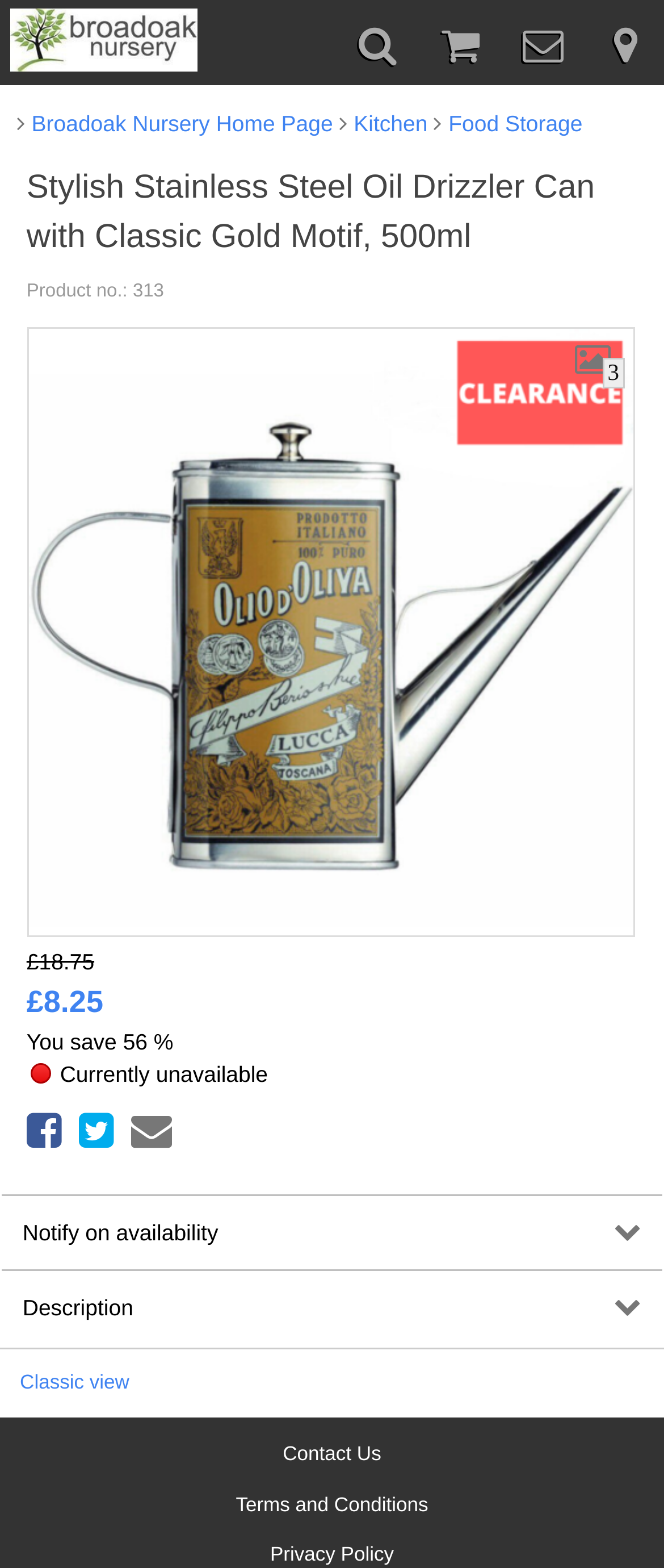Extract the bounding box coordinates of the UI element described by: "Description". The coordinates should include four float numbers ranging from 0 to 1, e.g., [left, top, right, bottom].

[0.003, 0.81, 0.997, 0.845]